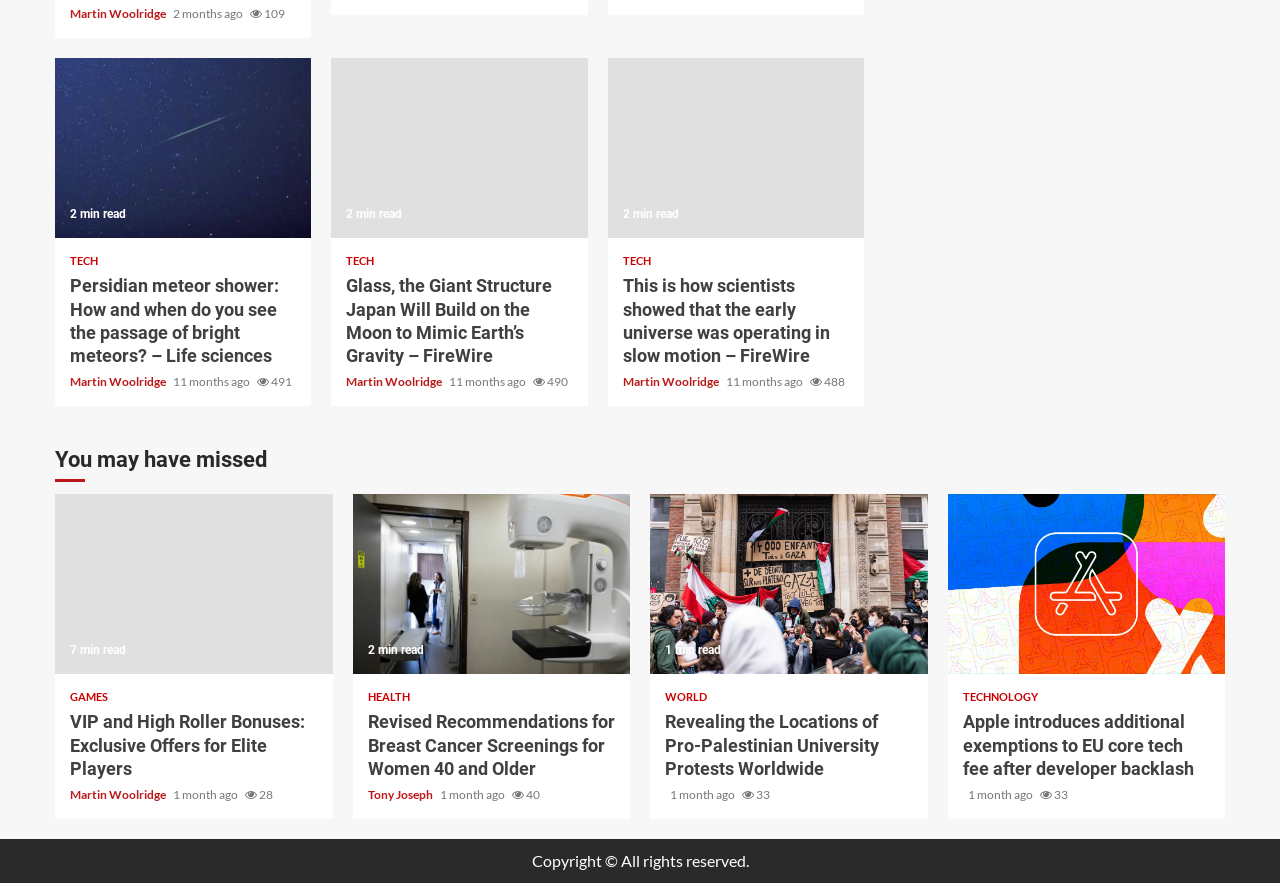Respond to the question with just a single word or phrase: 
Who is the author of the article 'Revealing the Locations of Pro-Palestinian University Protests Worldwide'?

Not specified